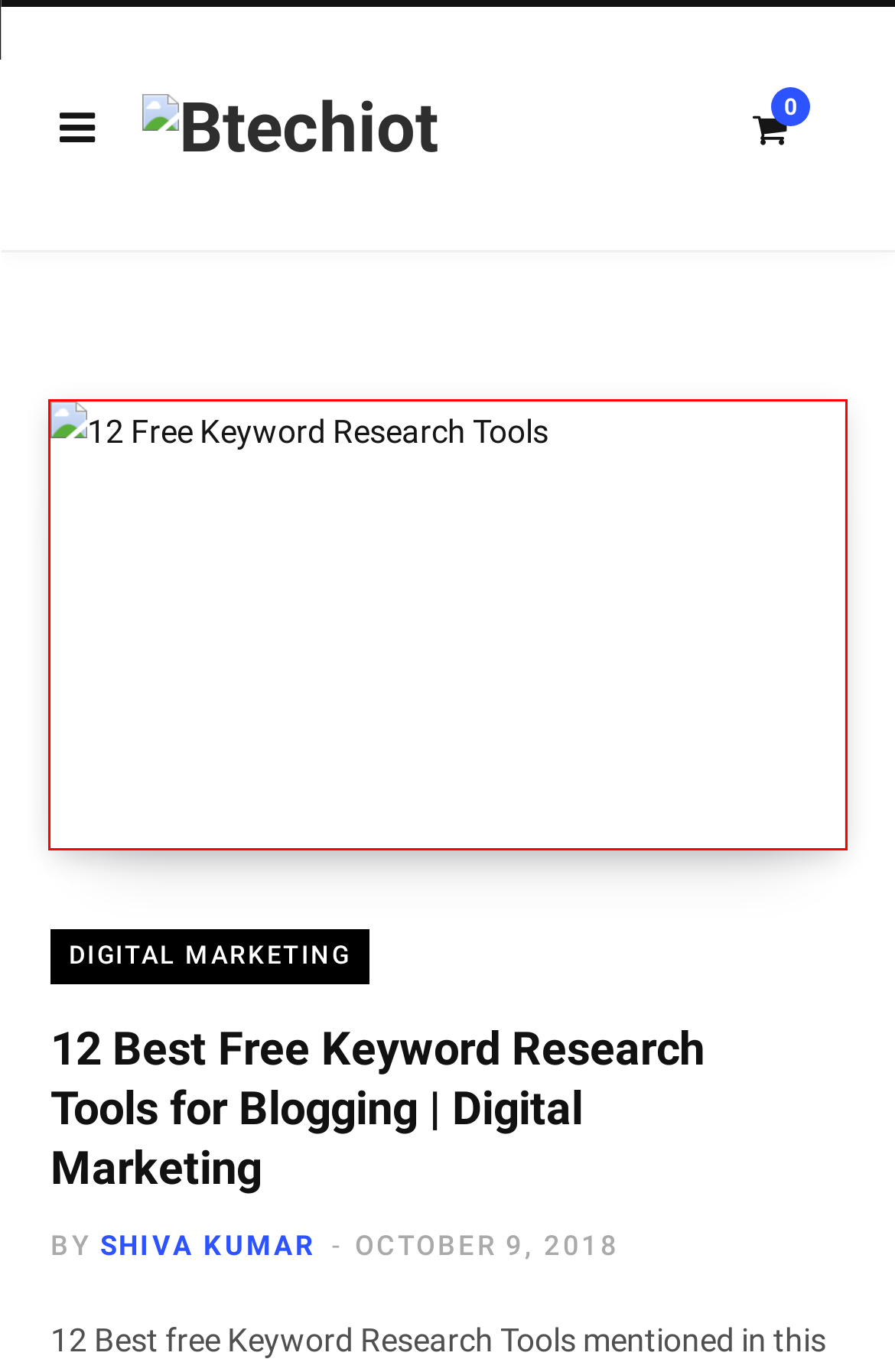You are given a screenshot of a webpage with a red rectangle bounding box around an element. Choose the best webpage description that matches the page after clicking the element in the bounding box. Here are the candidates:
A. 12 Best free Keyword Research Tools in 2020 for SEO, Blogging, Startups
B. How to install Localhost XAMPP and WordPress in Windows 7 | Btechiot
C. Tech News Archives | Btechiot
D. Education Archives | Btechiot
E. Shiva Kumar, Author at Btechiot
F. how to create a subdomain in cpanel and install WordPress | Btechiot.com
G. Web Technologies Archives | Btechiot
H. Terms-and-Conditions | www.btechiot.com

A